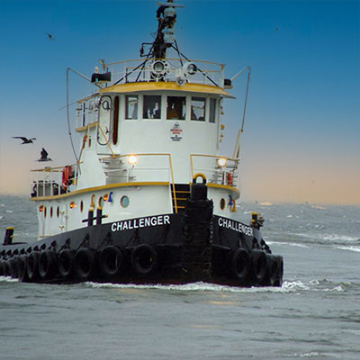What is the primary function of the 'Challenger'?
Provide a comprehensive and detailed answer to the question.

According to the caption, the 'Challenger' is part of Intracoastal Marine, LLC, a leader in quality marine towing services, specifically servicing the Port of Hampton Roads, which implies that its primary function is to provide marine towing services.